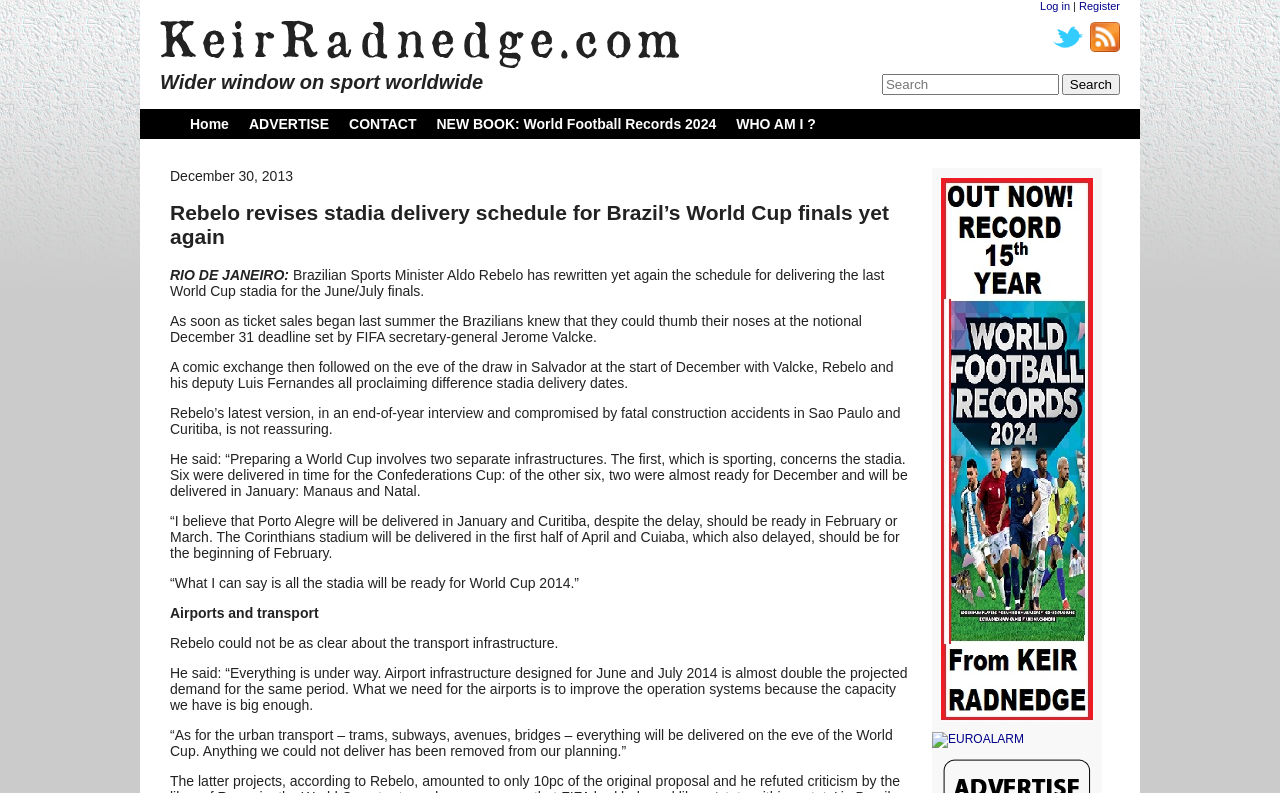Please mark the clickable region by giving the bounding box coordinates needed to complete this instruction: "Register for an account".

[0.843, 0.0, 0.875, 0.015]